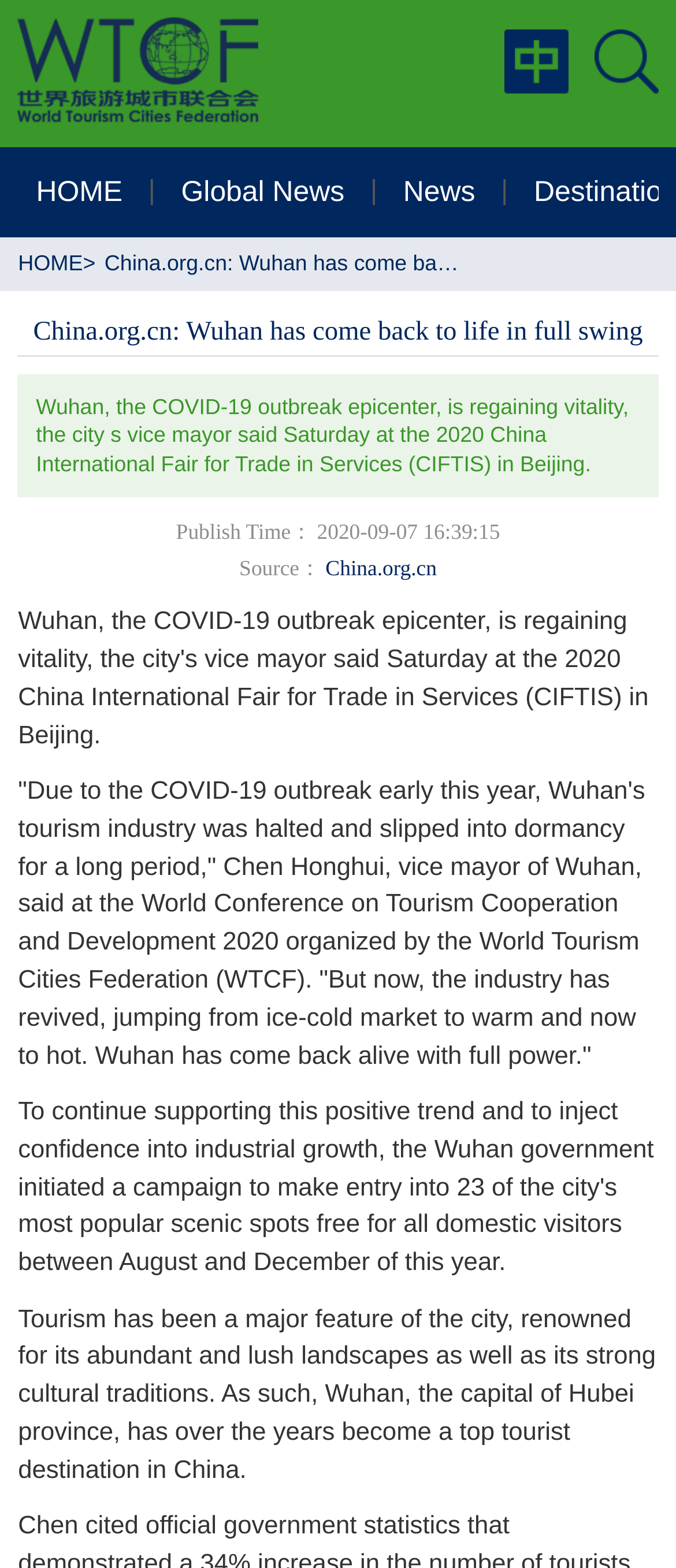Extract the bounding box coordinates for the UI element described by the text: "Global News". The coordinates should be in the form of [left, top, right, bottom] with values between 0 and 1.

[0.268, 0.114, 0.51, 0.132]